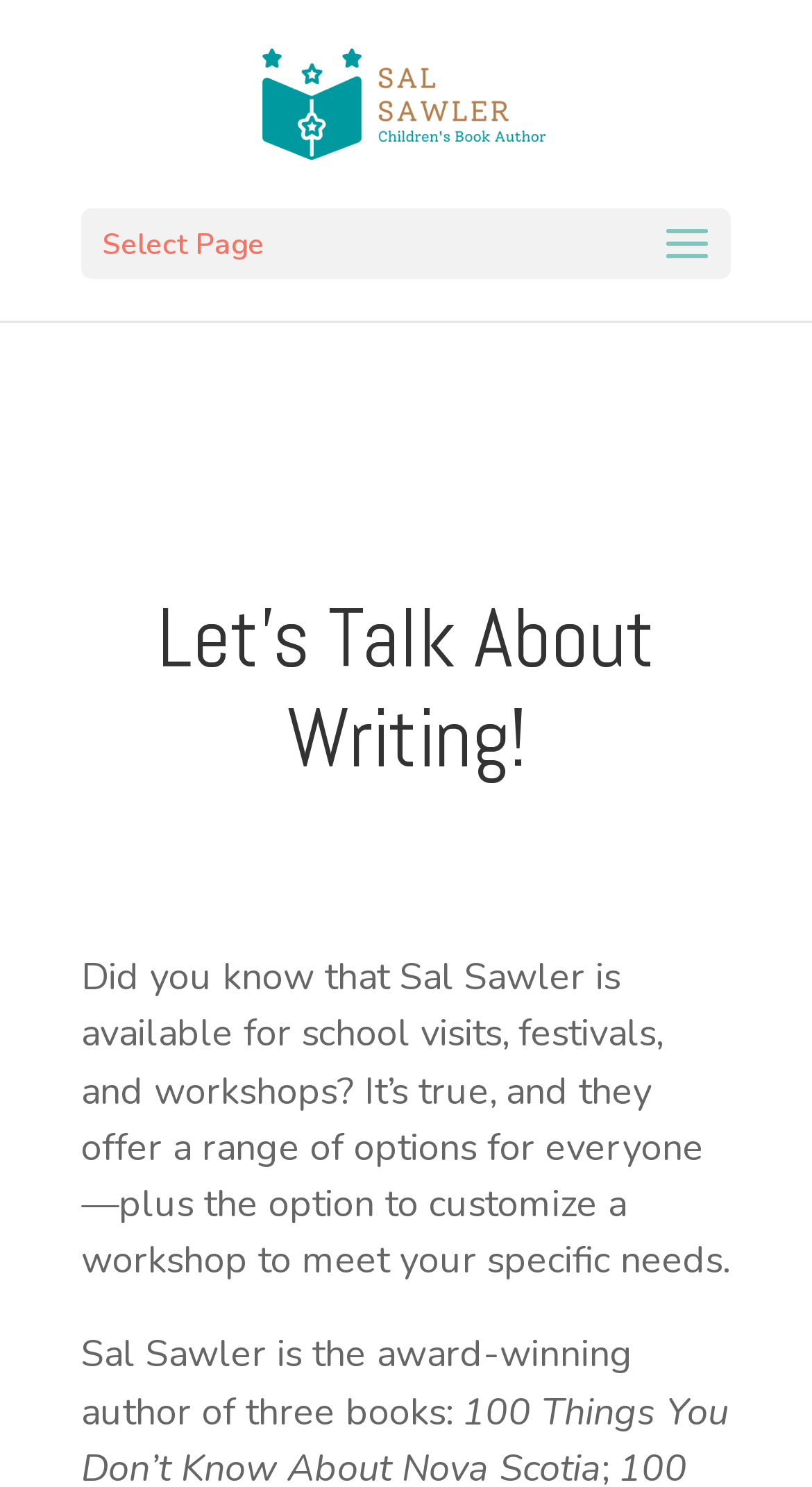Provide a brief response in the form of a single word or phrase:
How many books has Sal Sawler written?

Three